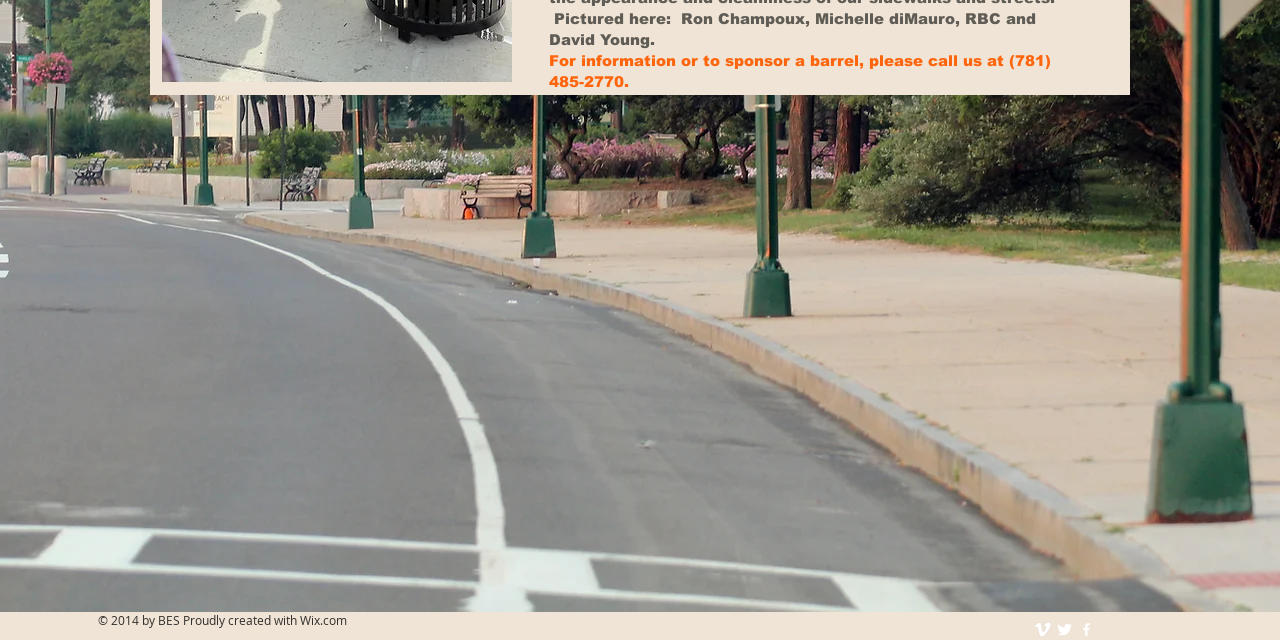Please find the bounding box for the following UI element description. Provide the coordinates in (top-left x, top-left y, bottom-right x, bottom-right y) format, with values between 0 and 1: Wix.com

[0.234, 0.957, 0.271, 0.982]